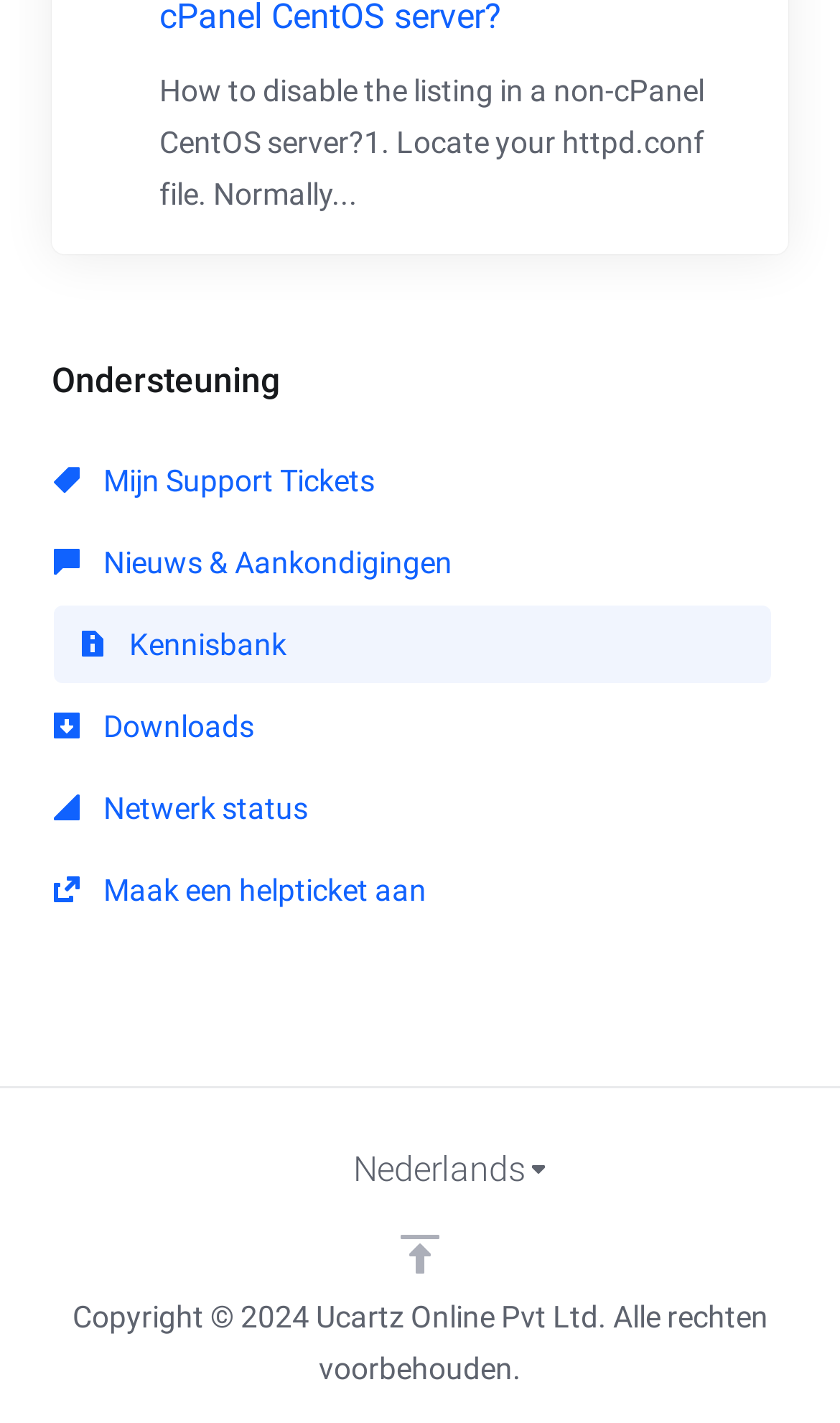Using the description "Nieuws & Aankondigingen", locate and provide the bounding box of the UI element.

[0.064, 0.368, 0.918, 0.423]